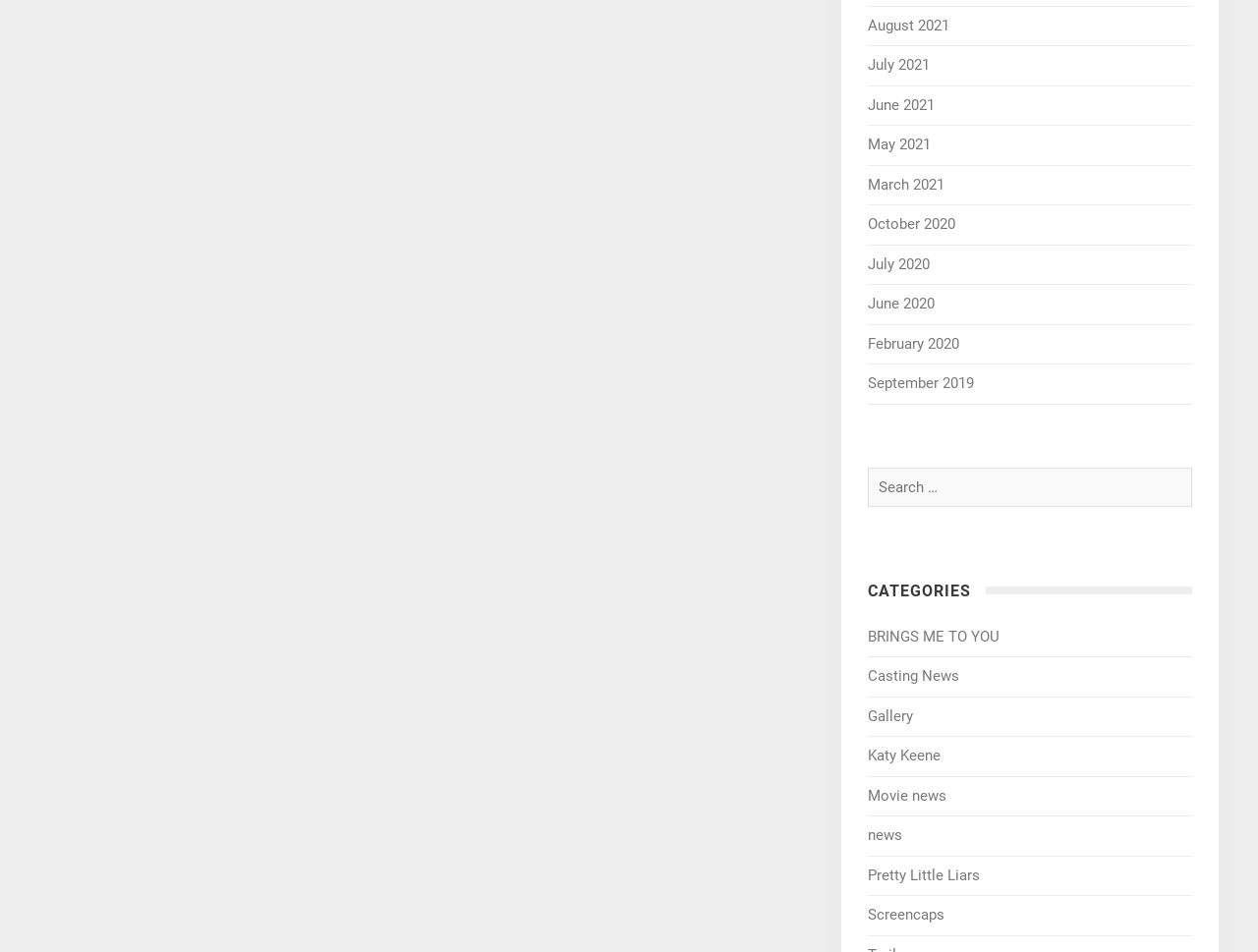Answer with a single word or phrase: 
Is there a search box on the webpage?

Yes